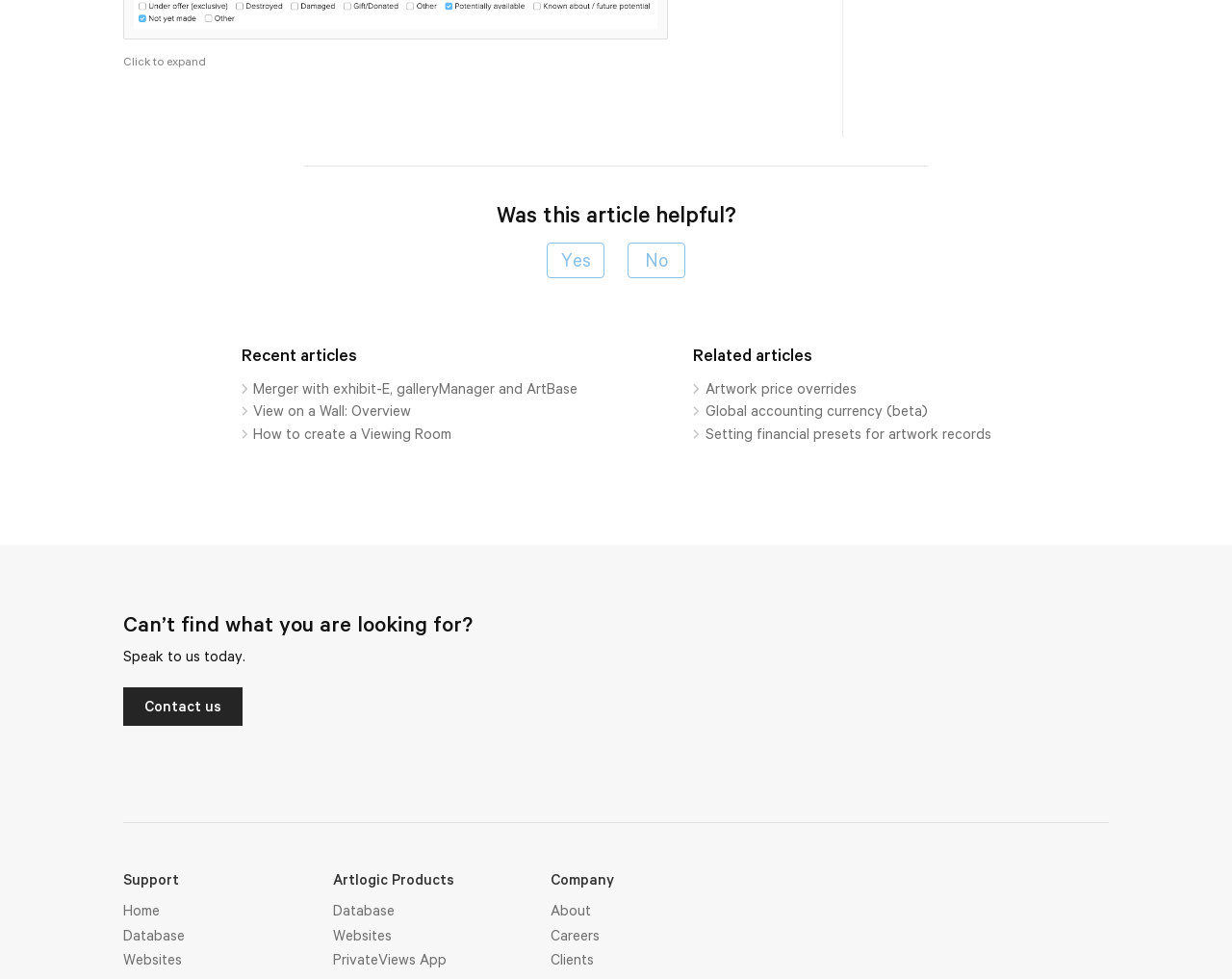Given the element description More, specify the bounding box coordinates of the corresponding UI element in the format (top-left x, top-left y, bottom-right x, bottom-right y). All values must be between 0 and 1.

None